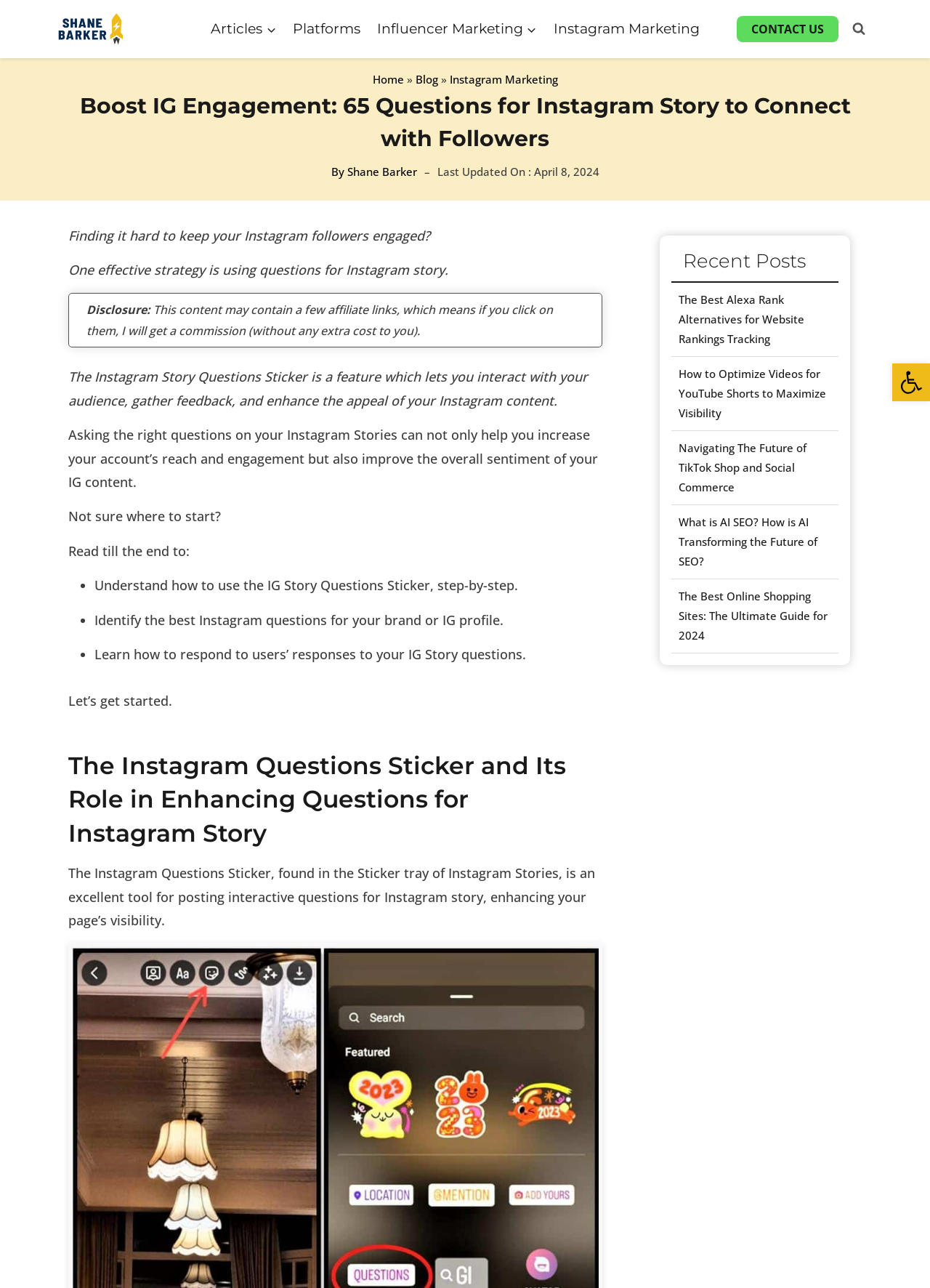Give a short answer to this question using one word or a phrase:
How many questions are provided for Instagram Story?

65